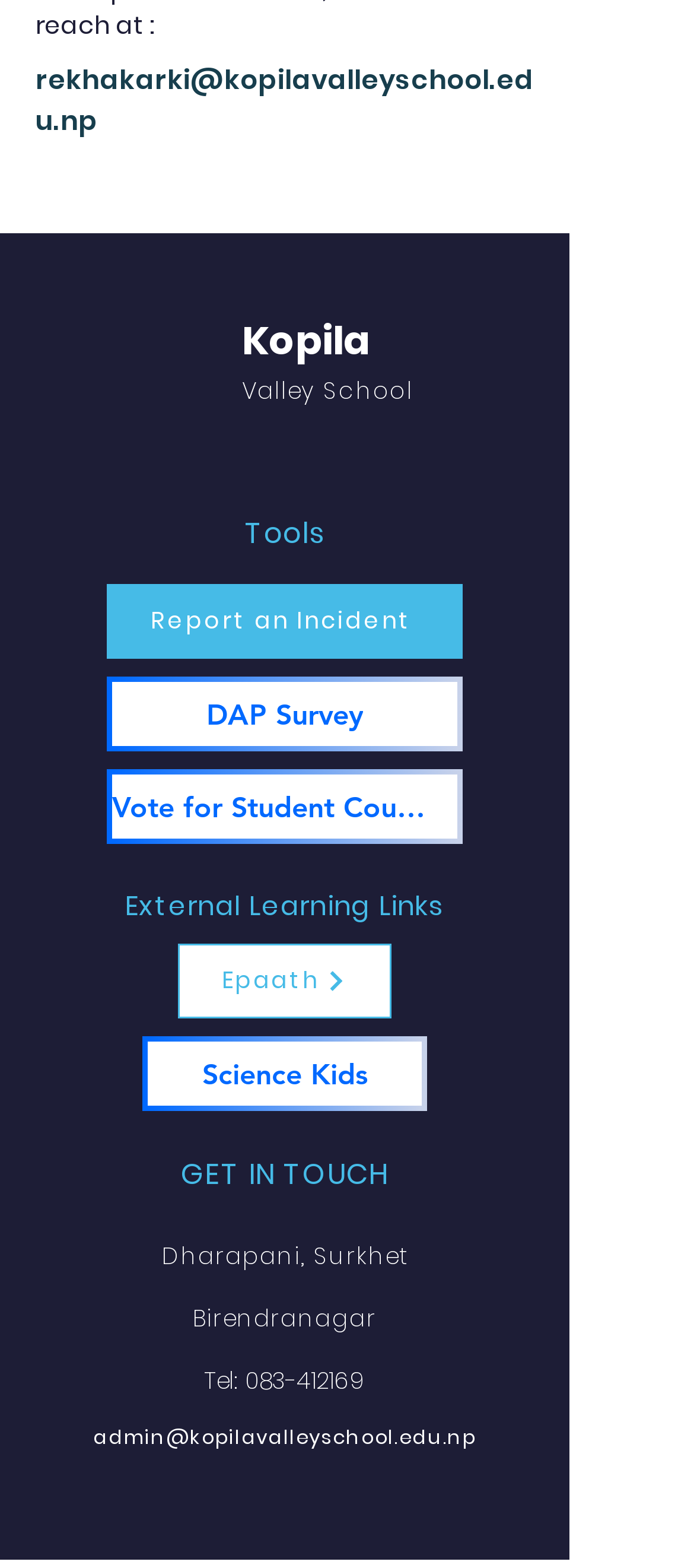What is the purpose of the 'Report an Incident' link?
Give a detailed and exhaustive answer to the question.

I found the 'Report an Incident' link in the middle section of the webpage, which suggests that it is a tool or a feature provided by the school. The purpose of this link is likely to report an incident, which could be related to the school or its activities.